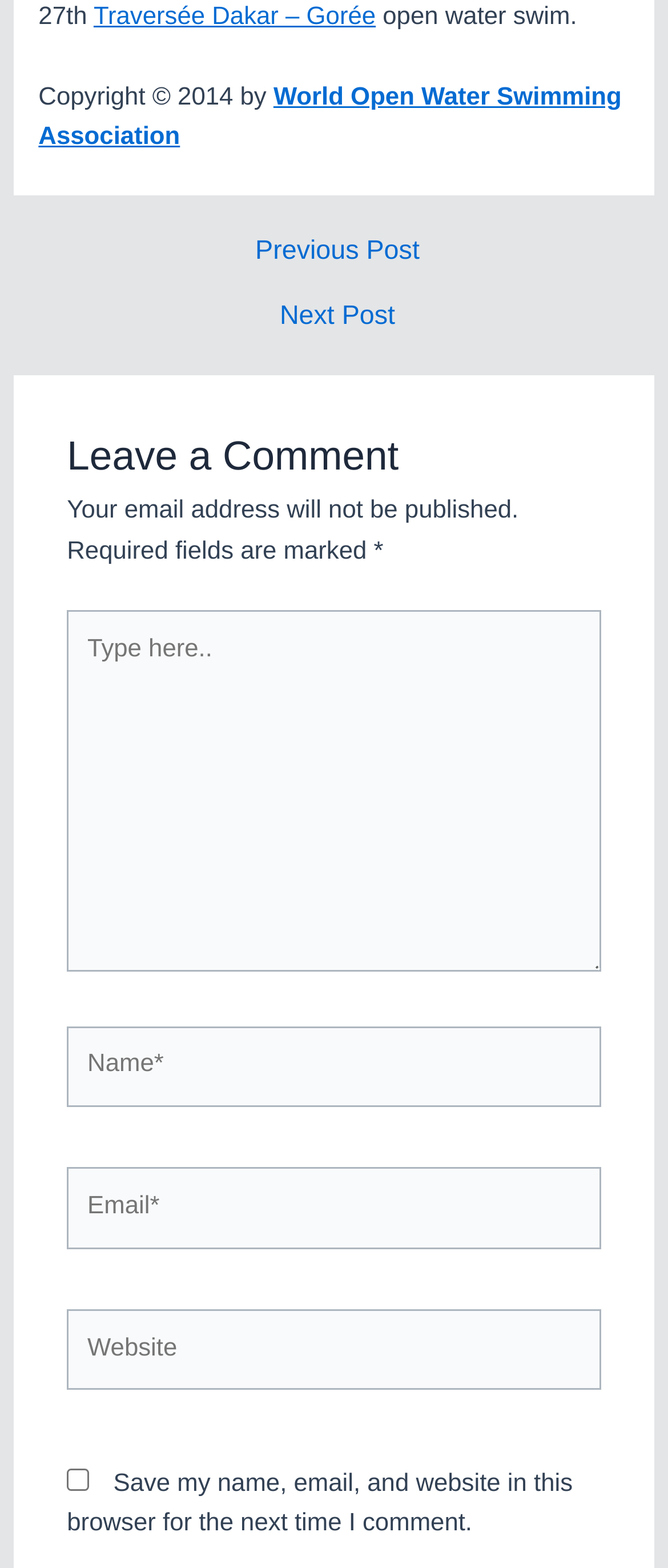What is the title of the first link? Based on the image, give a response in one word or a short phrase.

Traversée Dakar – Gorée